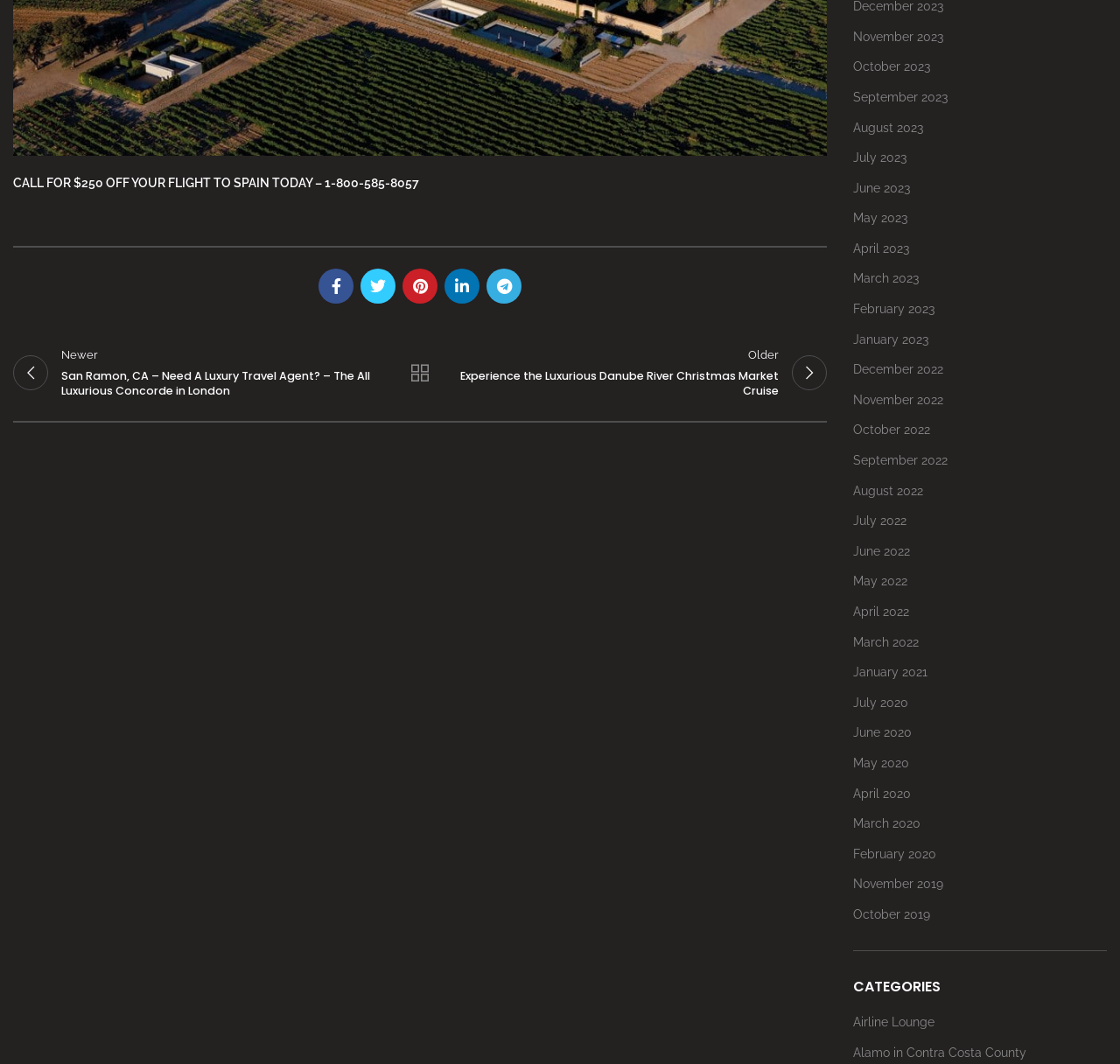Provide a brief response using a word or short phrase to this question:
What category is 'Airline Lounge' listed under?

CATEGORIES